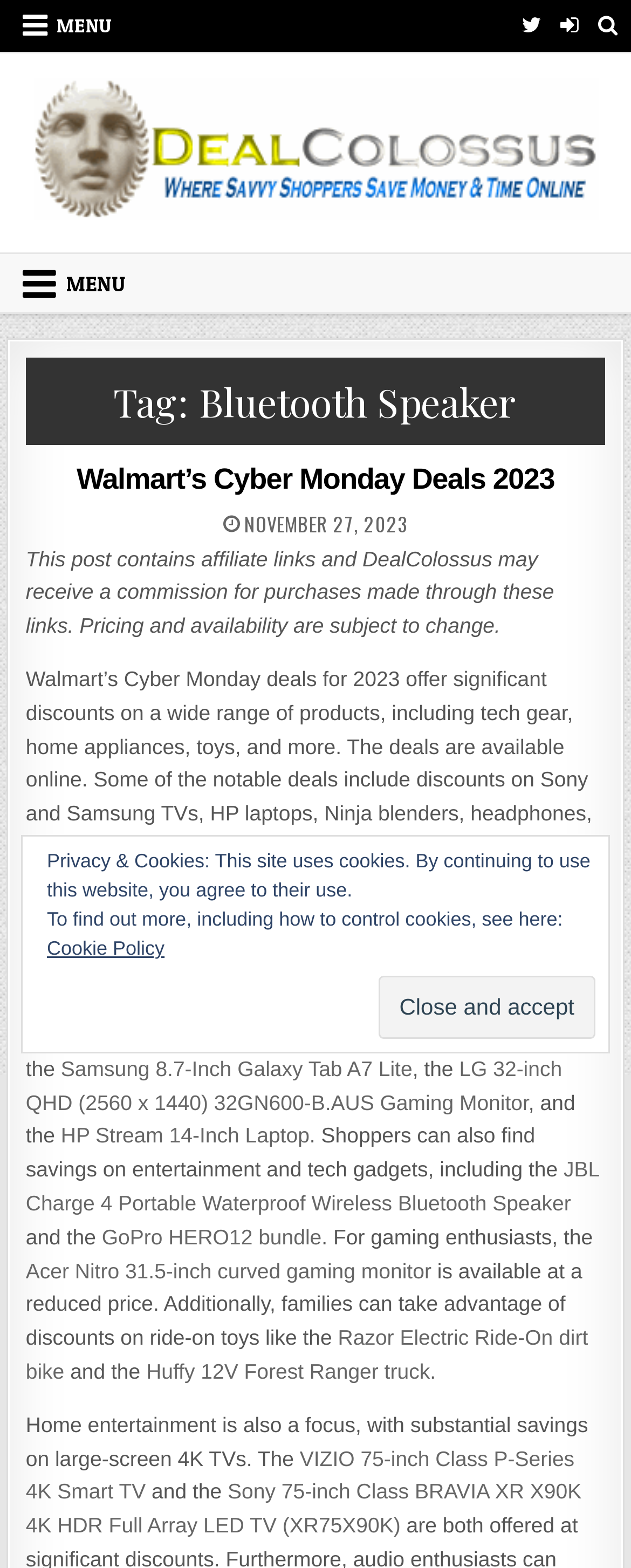Please give a short response to the question using one word or a phrase:
How many links are there in the article?

14